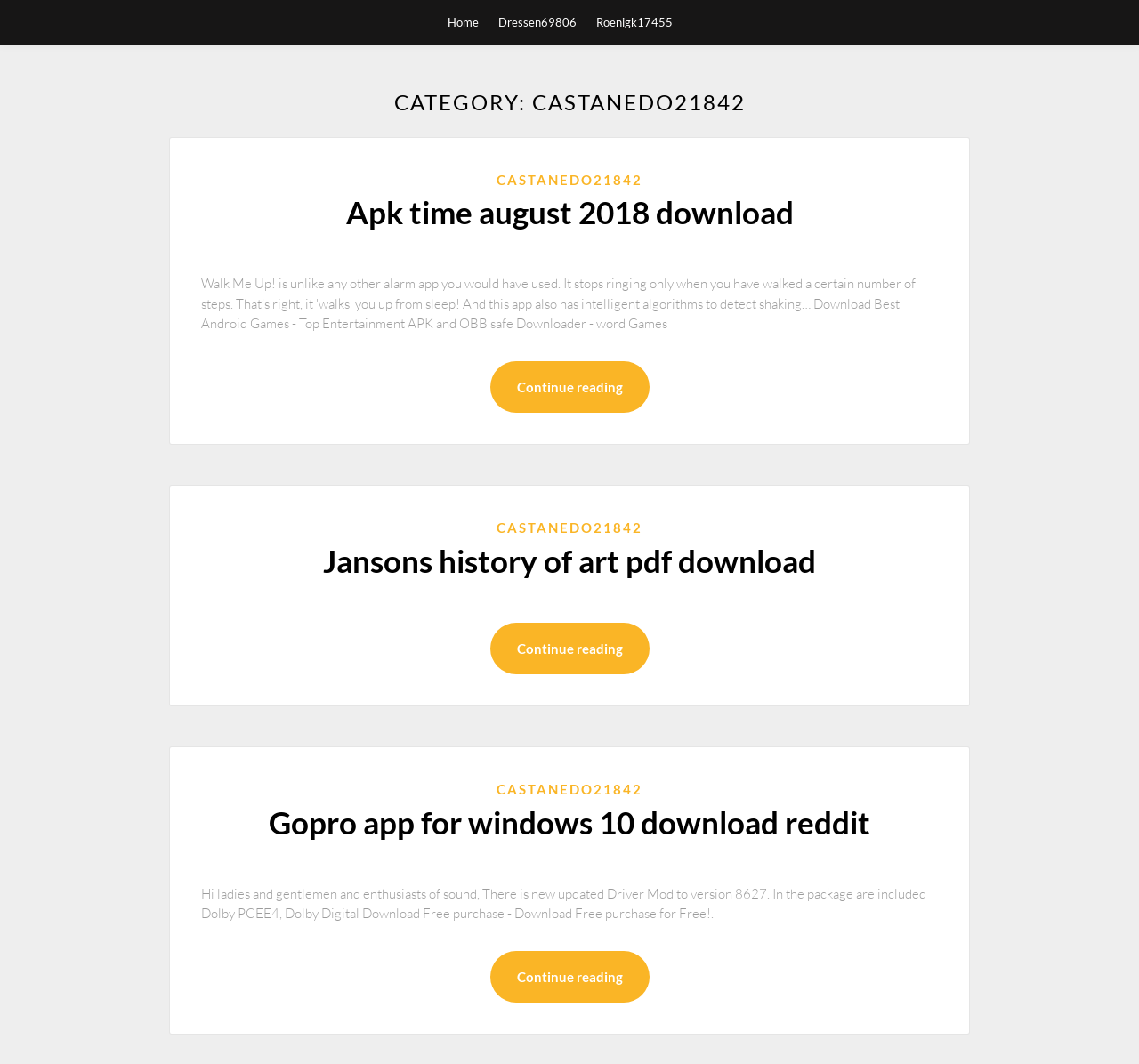Examine the image carefully and respond to the question with a detailed answer: 
How many 'Continue reading' links are there?

There are three articles on the webpage, and each article has a 'Continue reading' link, which means there are three 'Continue reading' links in total.